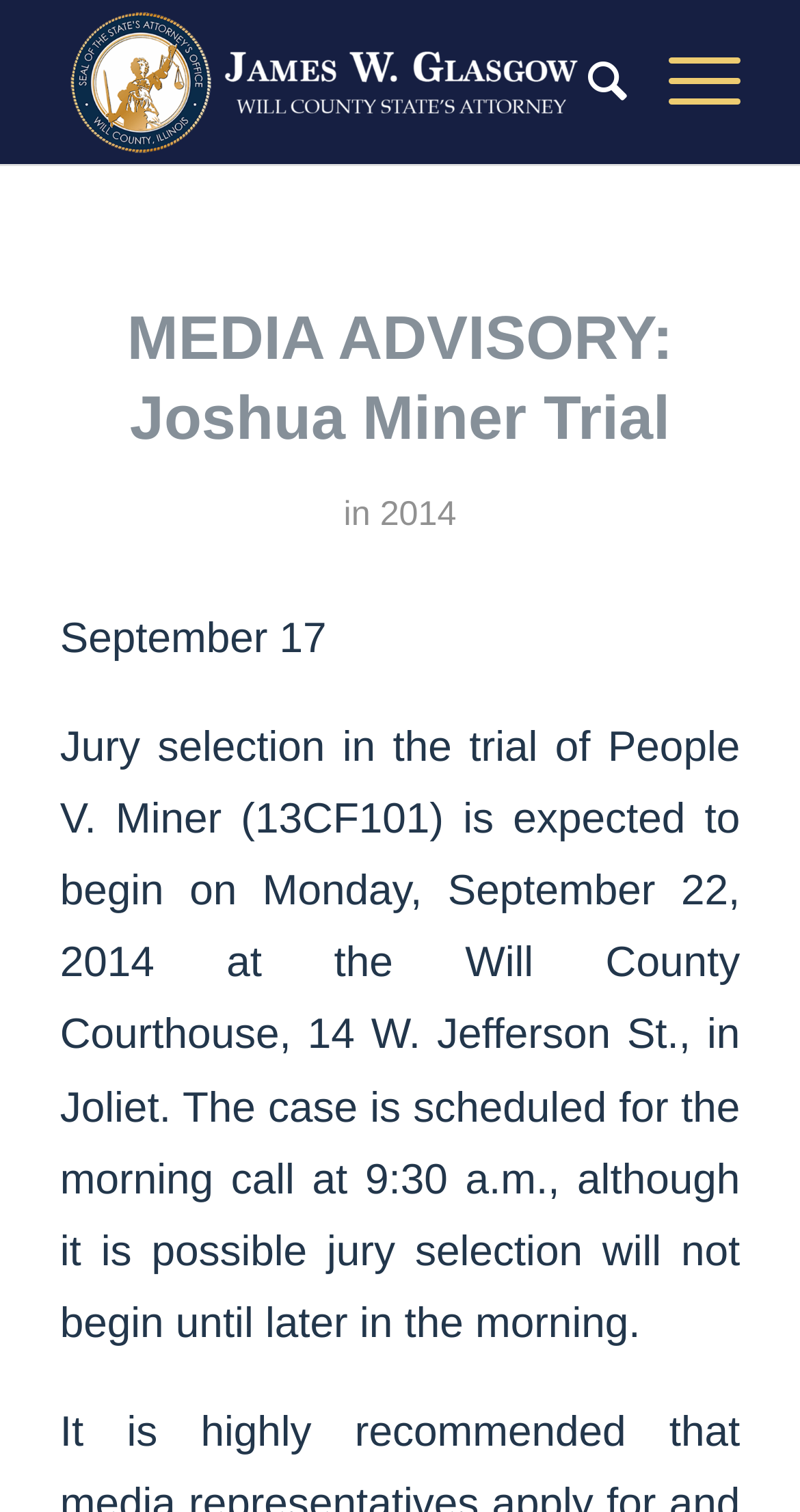What time is the morning call scheduled for?
Carefully analyze the image and provide a detailed answer to the question.

The question is asking about the scheduled time for the morning call. By reading the text on the webpage, we can find the answer in the sentence 'The case is scheduled for the morning call at 9:30 a.m., although it is possible jury selection will not begin until later in the morning.' The scheduled time is mentioned as 9:30 a.m.